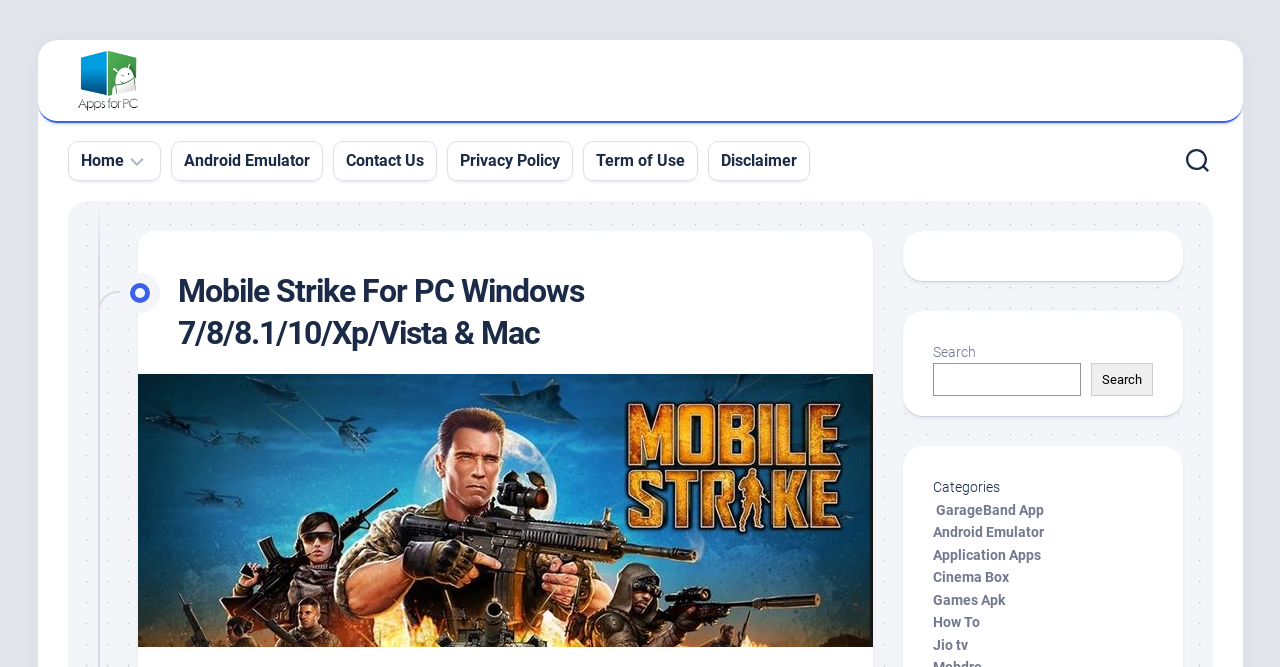Please find the bounding box coordinates of the section that needs to be clicked to achieve this instruction: "contact Kelly Costello".

None